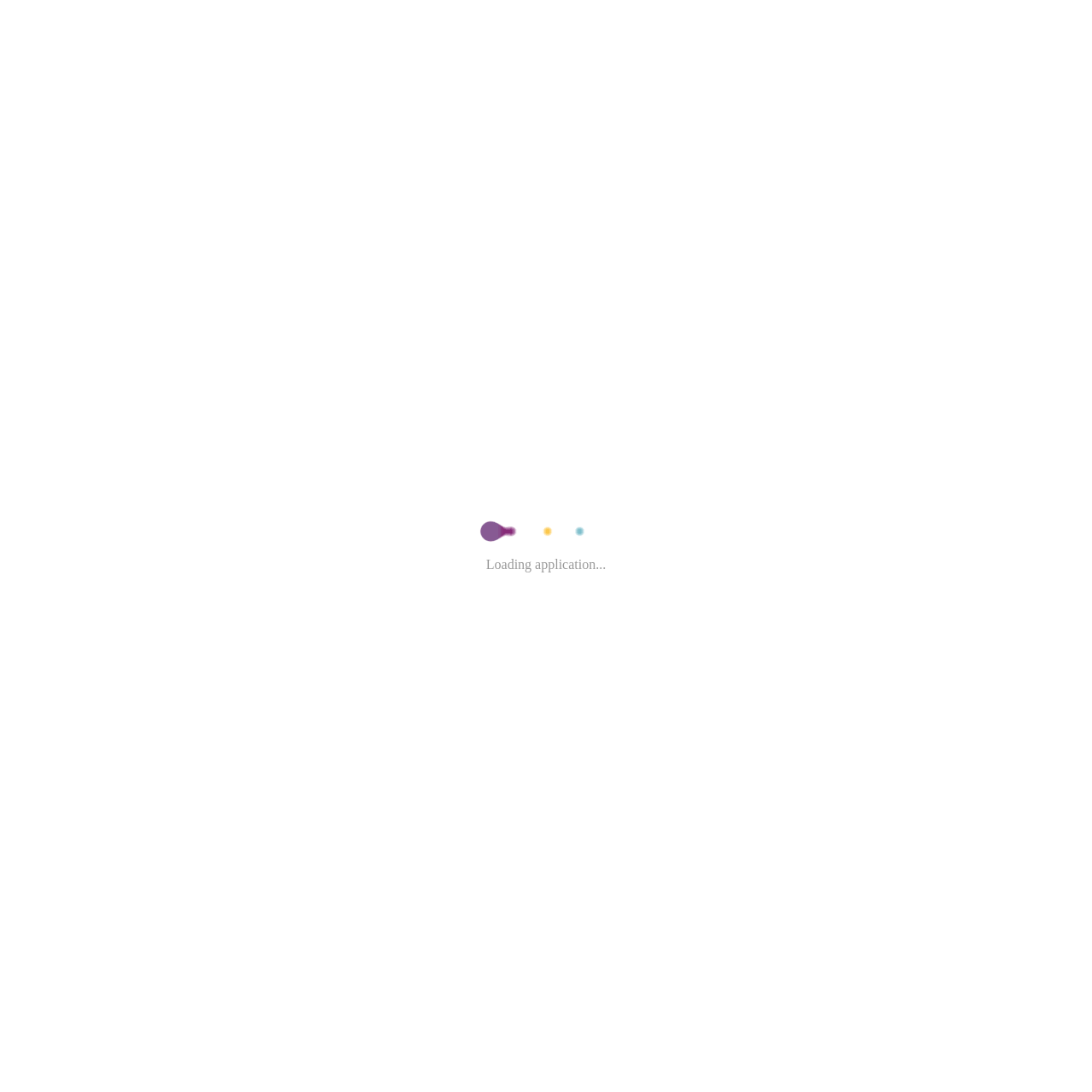Provide a brief response to the question below using a single word or phrase: 
What is the language of the webpage?

English